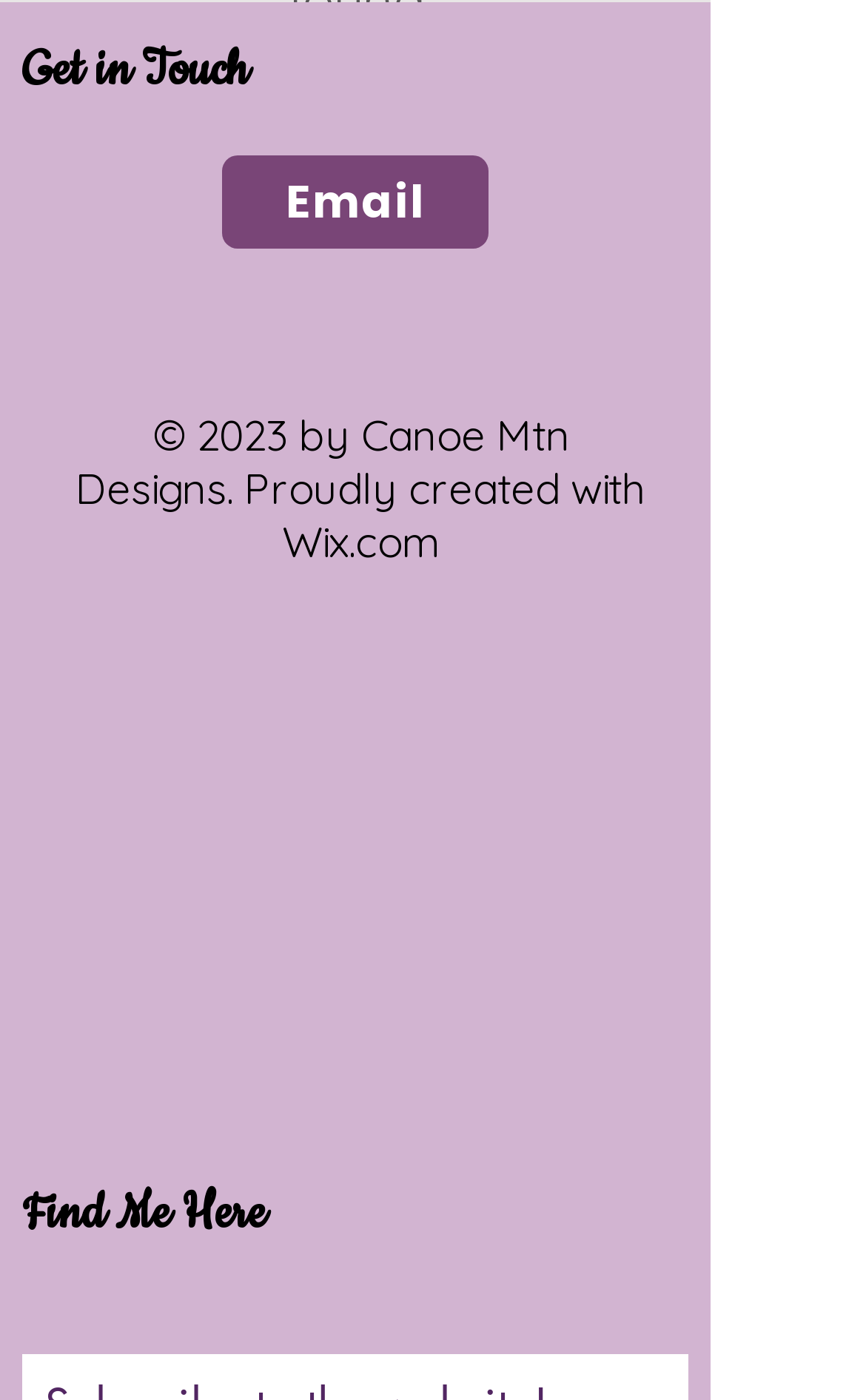Based on the element description: "aria-label="Instagram"", identify the bounding box coordinates for this UI element. The coordinates must be four float numbers between 0 and 1, listed as [left, top, right, bottom].

[0.131, 0.914, 0.221, 0.969]